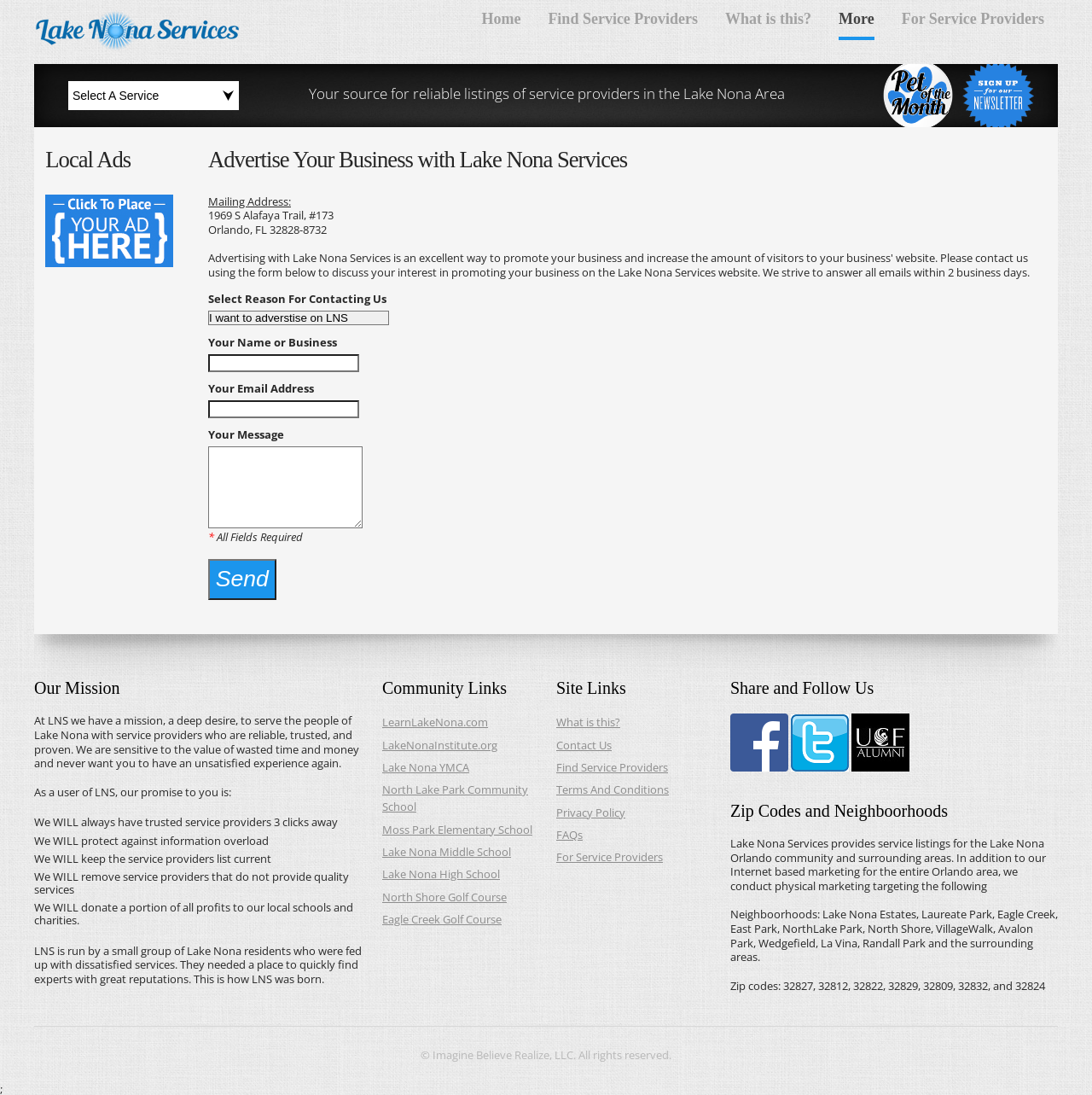What are the zip codes served by Lake Nona Services?
Look at the image and respond to the question as thoroughly as possible.

According to the webpage, Lake Nona Services provides service listings for the Lake Nona Orlando community and surrounding areas, including zip codes 32827, 32812, 32822, 32829, 32809, 32832, and 32824.